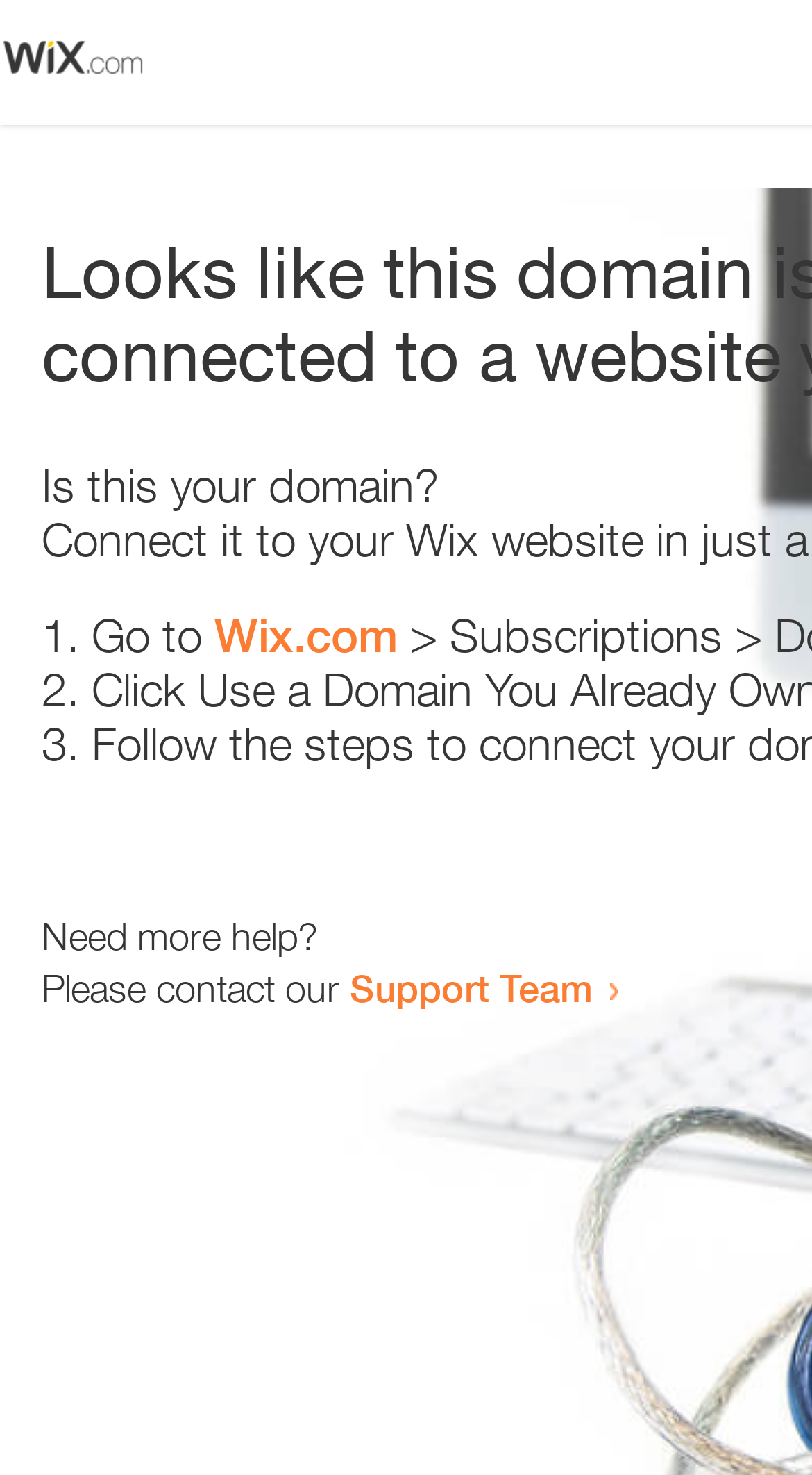Who can be contacted for more help?
Answer the question with a single word or phrase, referring to the image.

Support Team